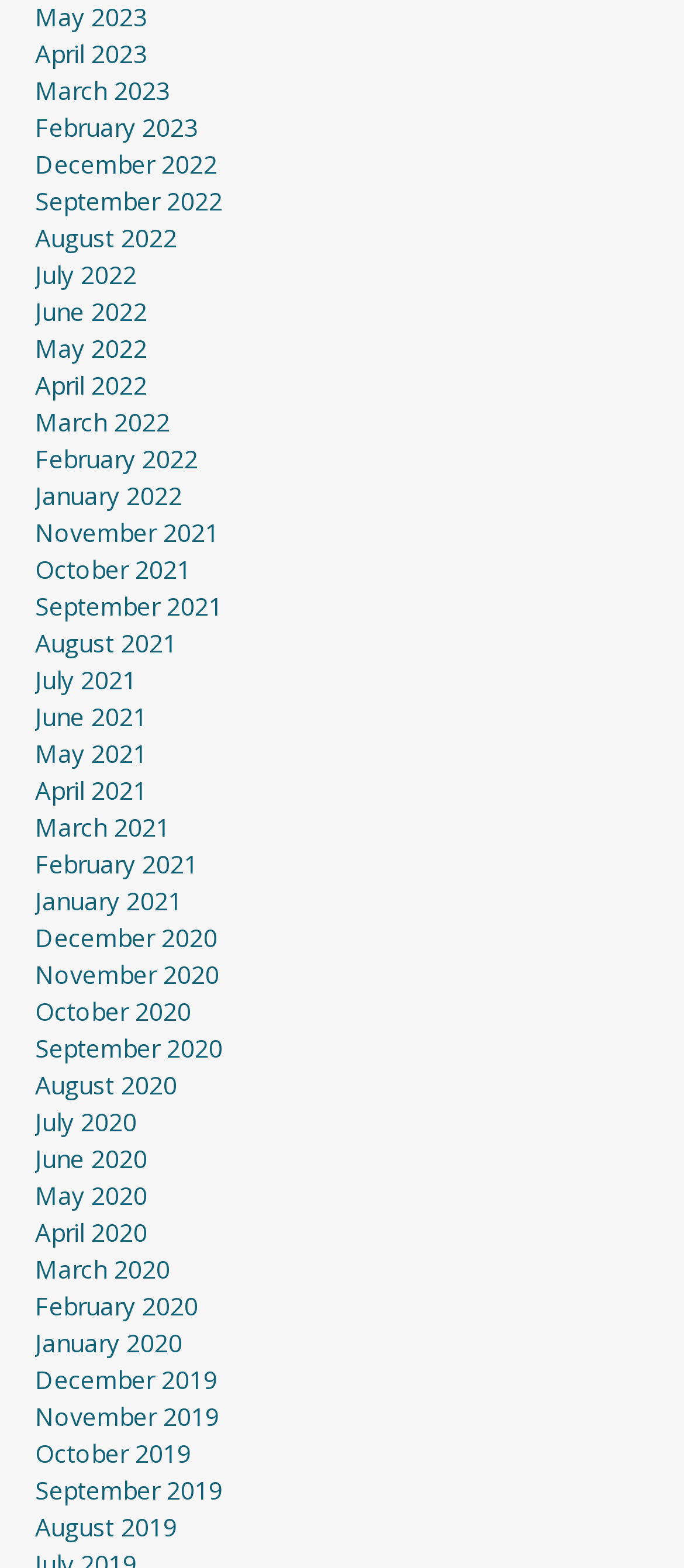What is the earliest month listed?
Please answer using one word or phrase, based on the screenshot.

December 2019